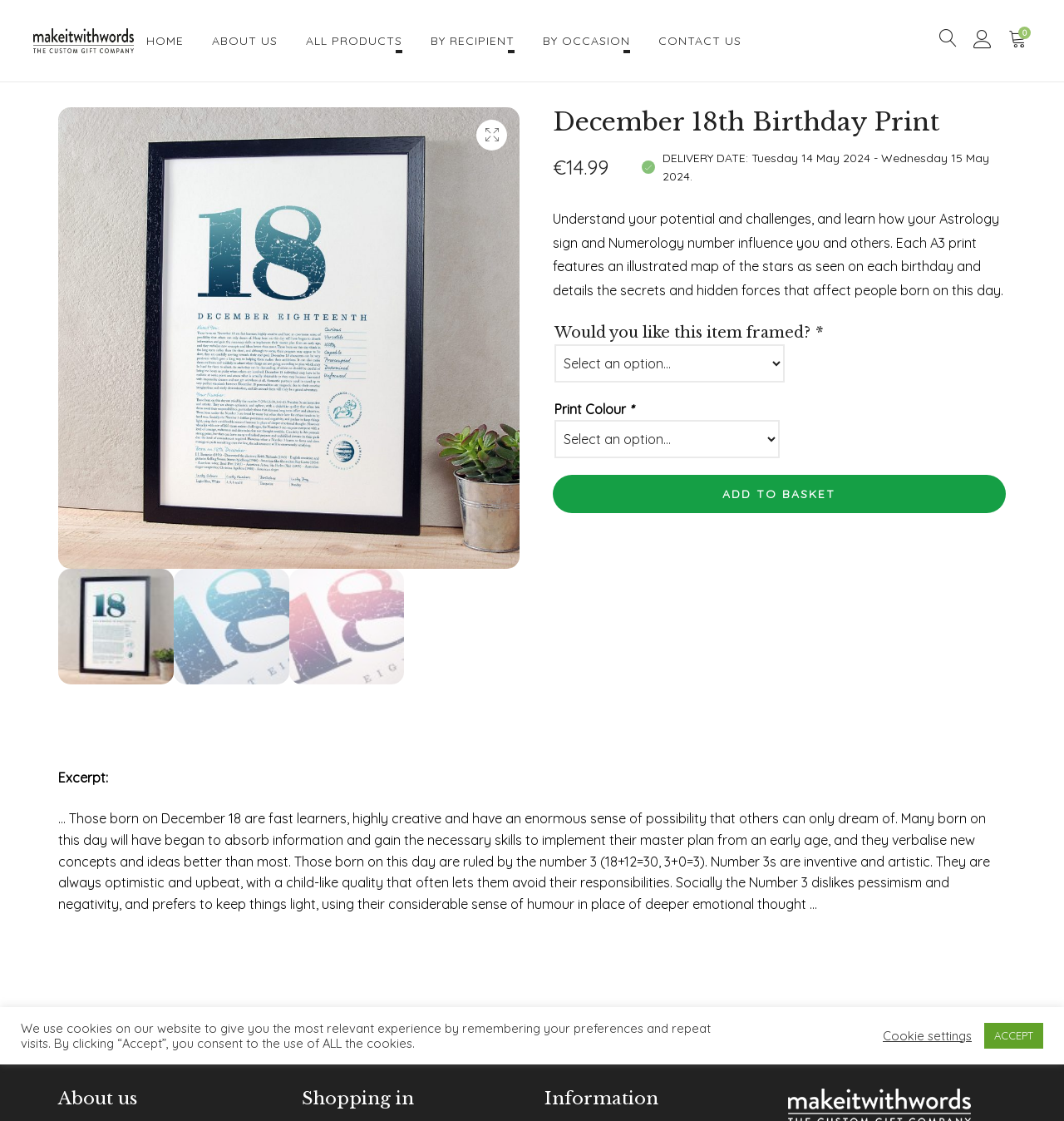Locate the bounding box coordinates of the element I should click to achieve the following instruction: "View the December 18th birthday print".

[0.055, 0.096, 0.488, 0.507]